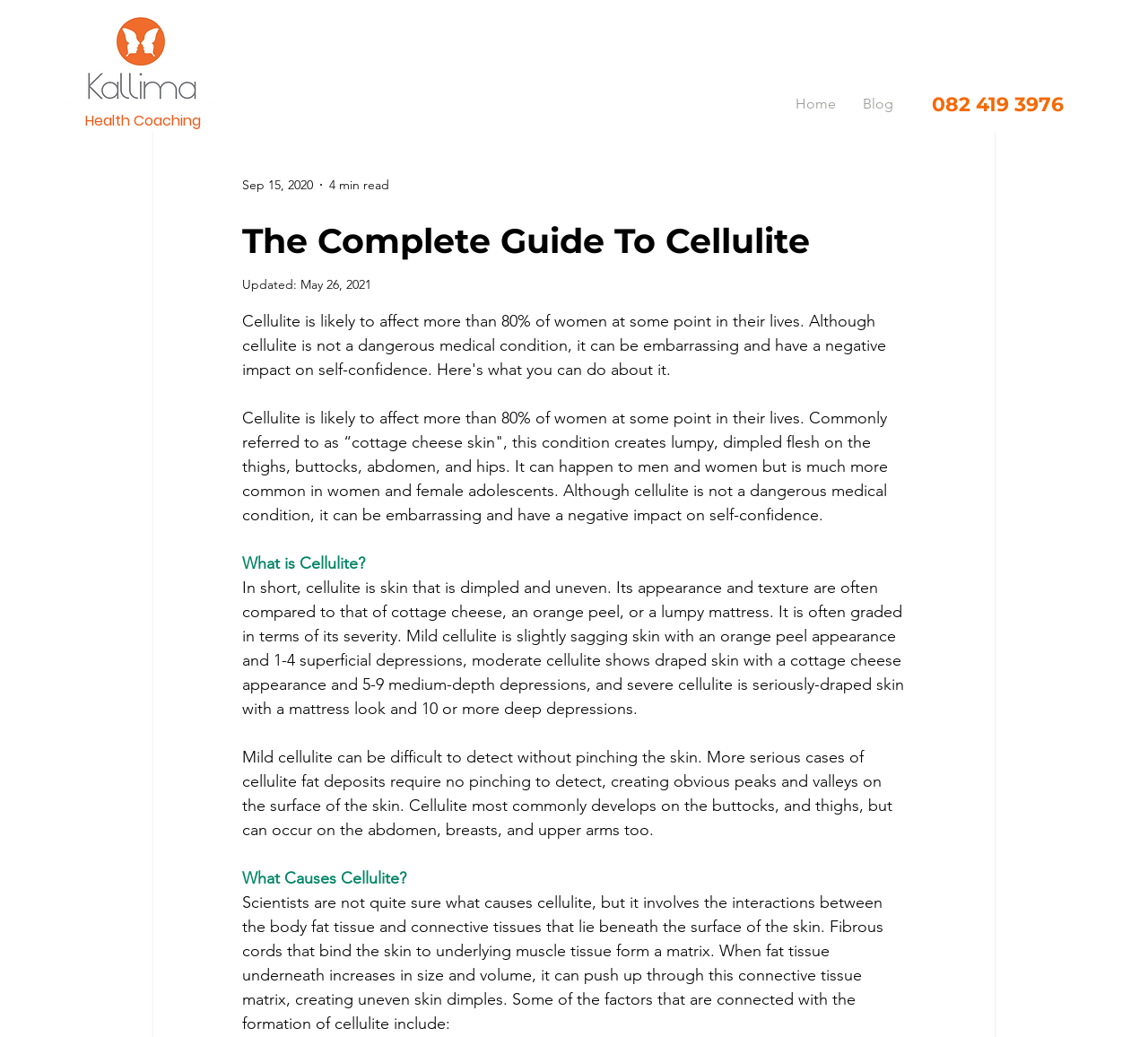Describe in detail what you see on the webpage.

The webpage is about "The Complete Guide To Cellulite". At the top left corner, there is a logo image, and next to it, a heading "Health Coaching" is displayed. Below the logo, a navigation menu "Site" is located, which contains links to "Home" and "Blog". 

On the top right side, there is a link to "Blog" with a date "Sep 15, 2020" and a reading time "4 min read" next to it. Below the navigation menu, a heading "The Complete Guide To Cellulite" is displayed, followed by an updated date "May 26, 2021". 

The main content of the webpage starts with a paragraph explaining what cellulite is, its common occurrence in women, and its effects on self-confidence. Below this paragraph, there is a link "What is Cellulite?" followed by a detailed description of cellulite, including its appearance, texture, and severity levels. 

Further down, there is another paragraph explaining how cellulite can be detected, its common locations on the body, and its causes. Below this, a link "What Causes Cellulite?" is displayed, followed by a detailed explanation of the interactions between body fat tissue and connective tissues that lead to cellulite formation, as well as some factors connected to its formation.